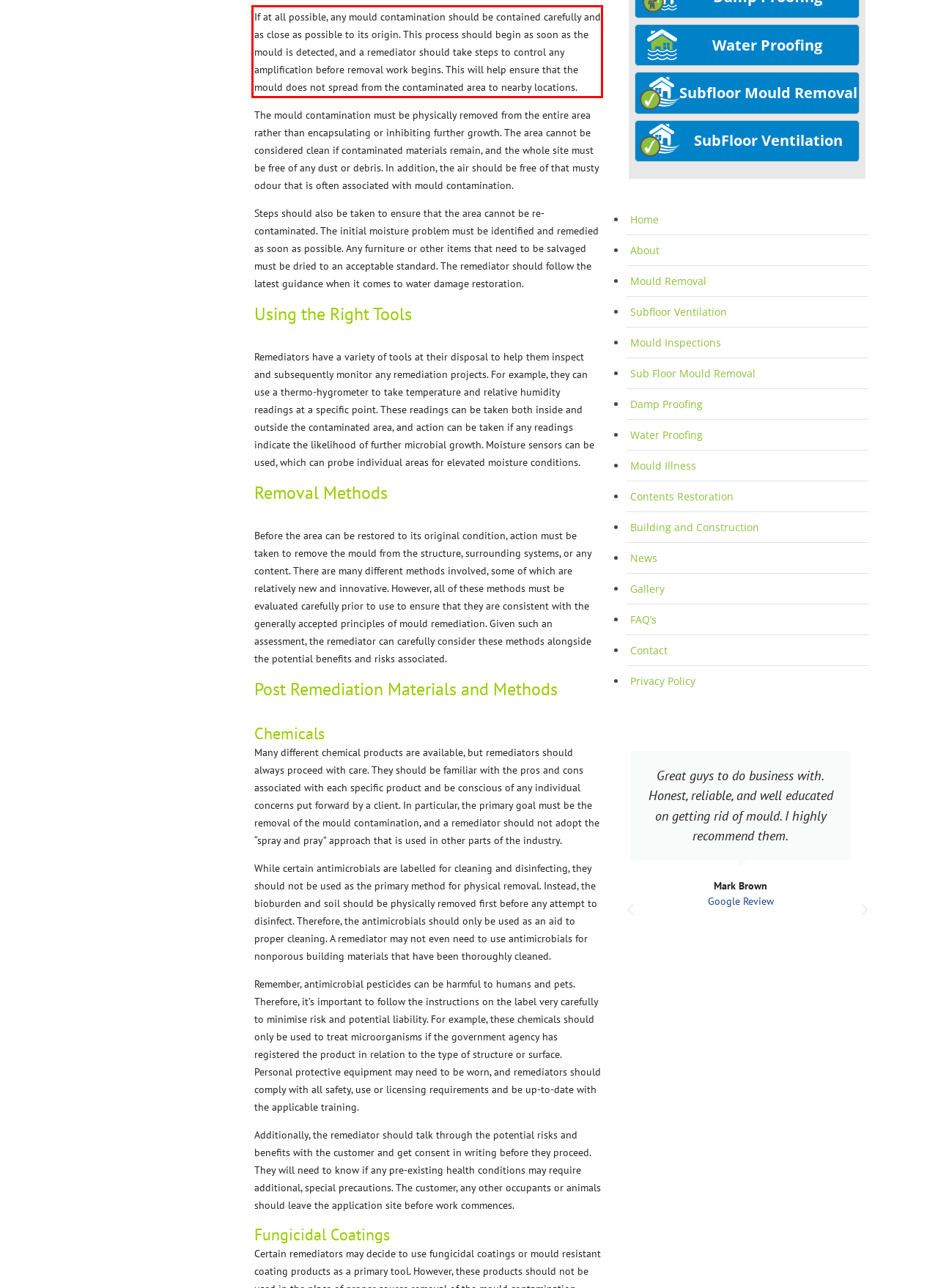Please identify and extract the text content from the UI element encased in a red bounding box on the provided webpage screenshot.

If at all possible, any mould contamination should be contained carefully and as close as possible to its origin. This process should begin as soon as the mould is detected, and a remediator should take steps to control any amplification before removal work begins. This will help ensure that the mould does not spread from the contaminated area to nearby locations.